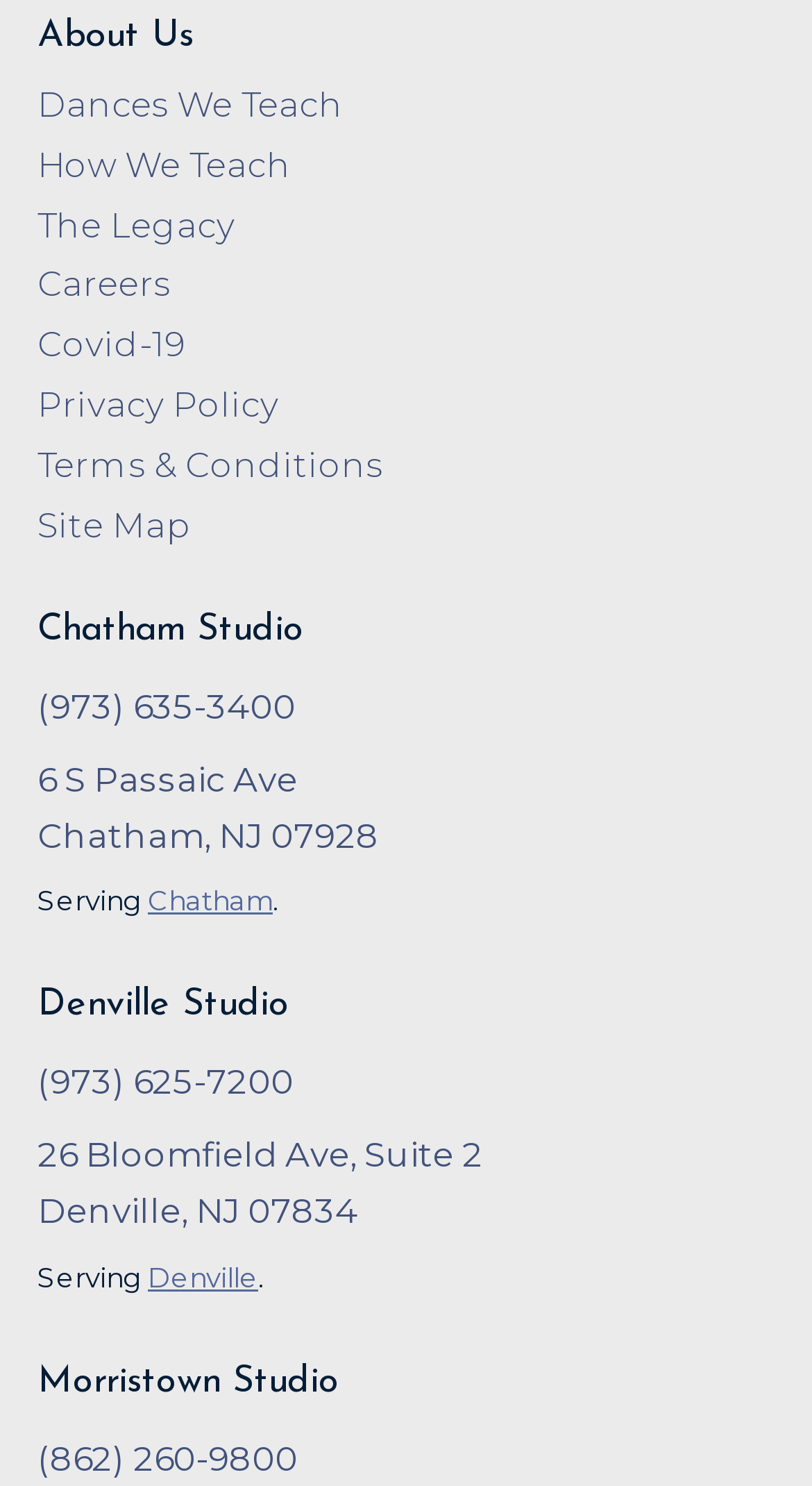Kindly determine the bounding box coordinates of the area that needs to be clicked to fulfill this instruction: "Visit us".

None